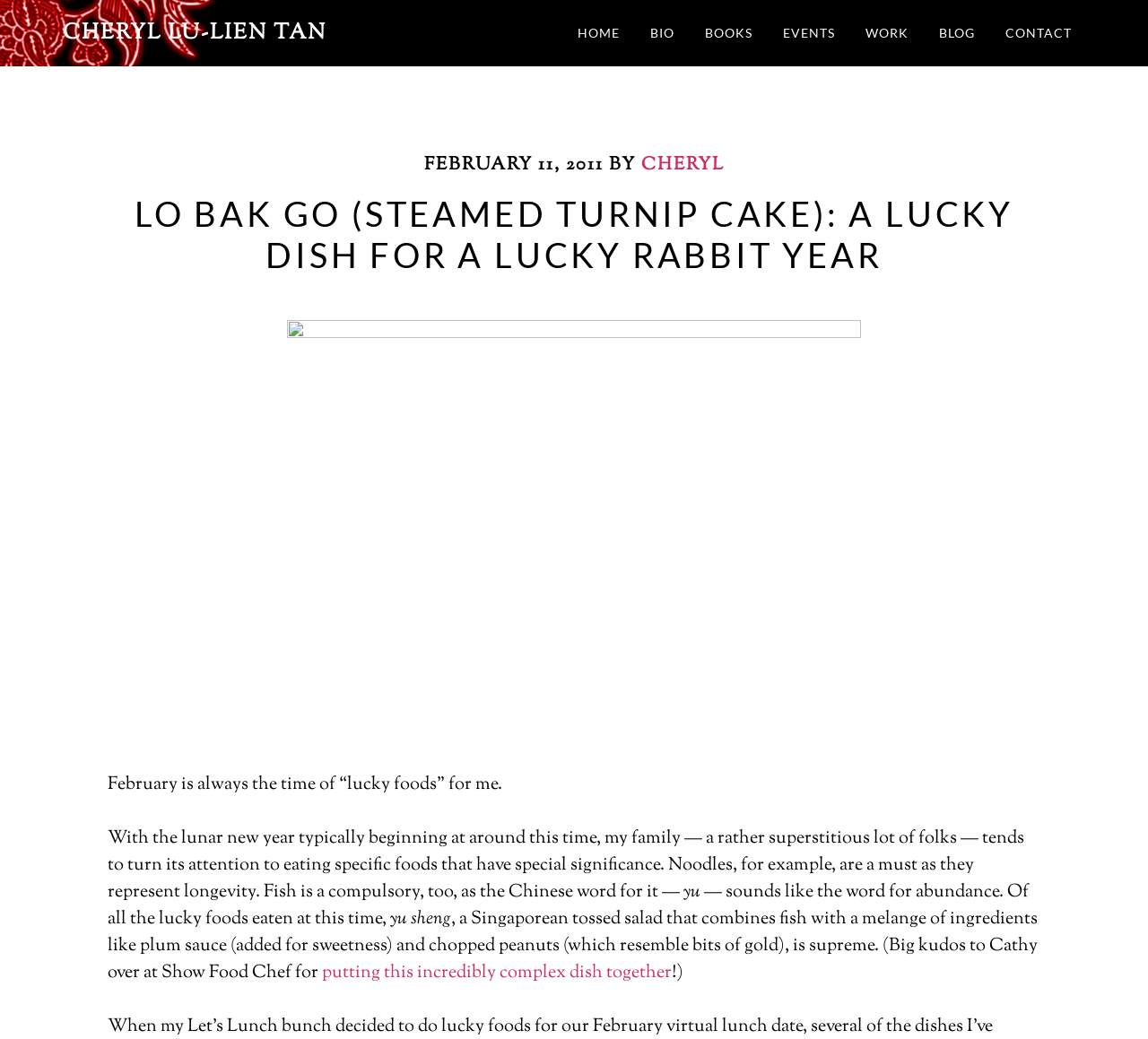What is the author's name?
Using the visual information, respond with a single word or phrase.

CHERYL LU-LIEN TAN